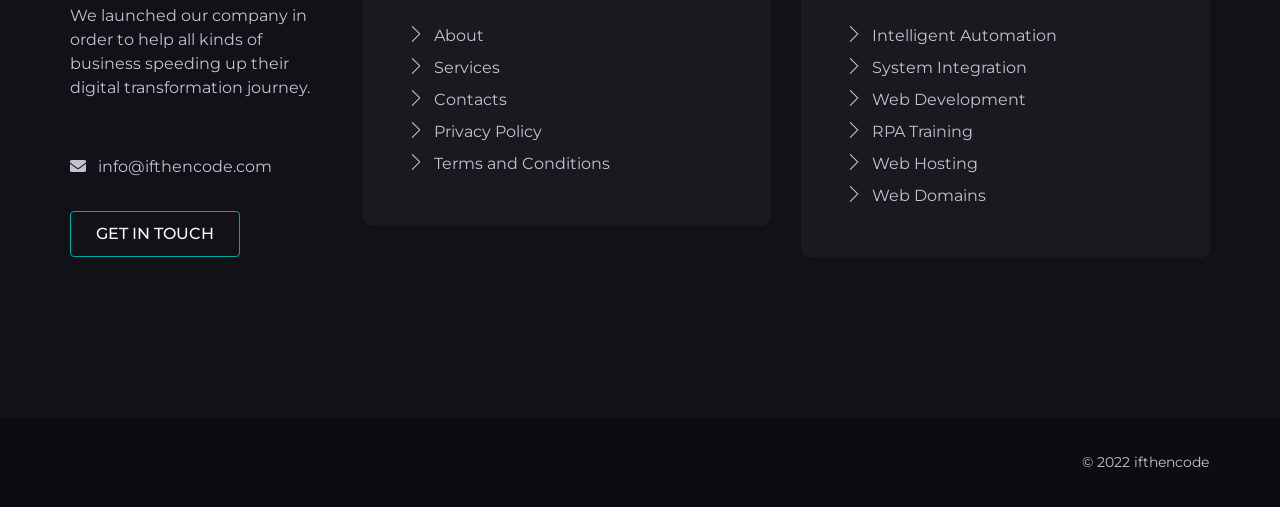Specify the bounding box coordinates of the area to click in order to execute this command: 'Learn about the company'. The coordinates should consist of four float numbers ranging from 0 to 1, and should be formatted as [left, top, right, bottom].

[0.318, 0.047, 0.567, 0.095]